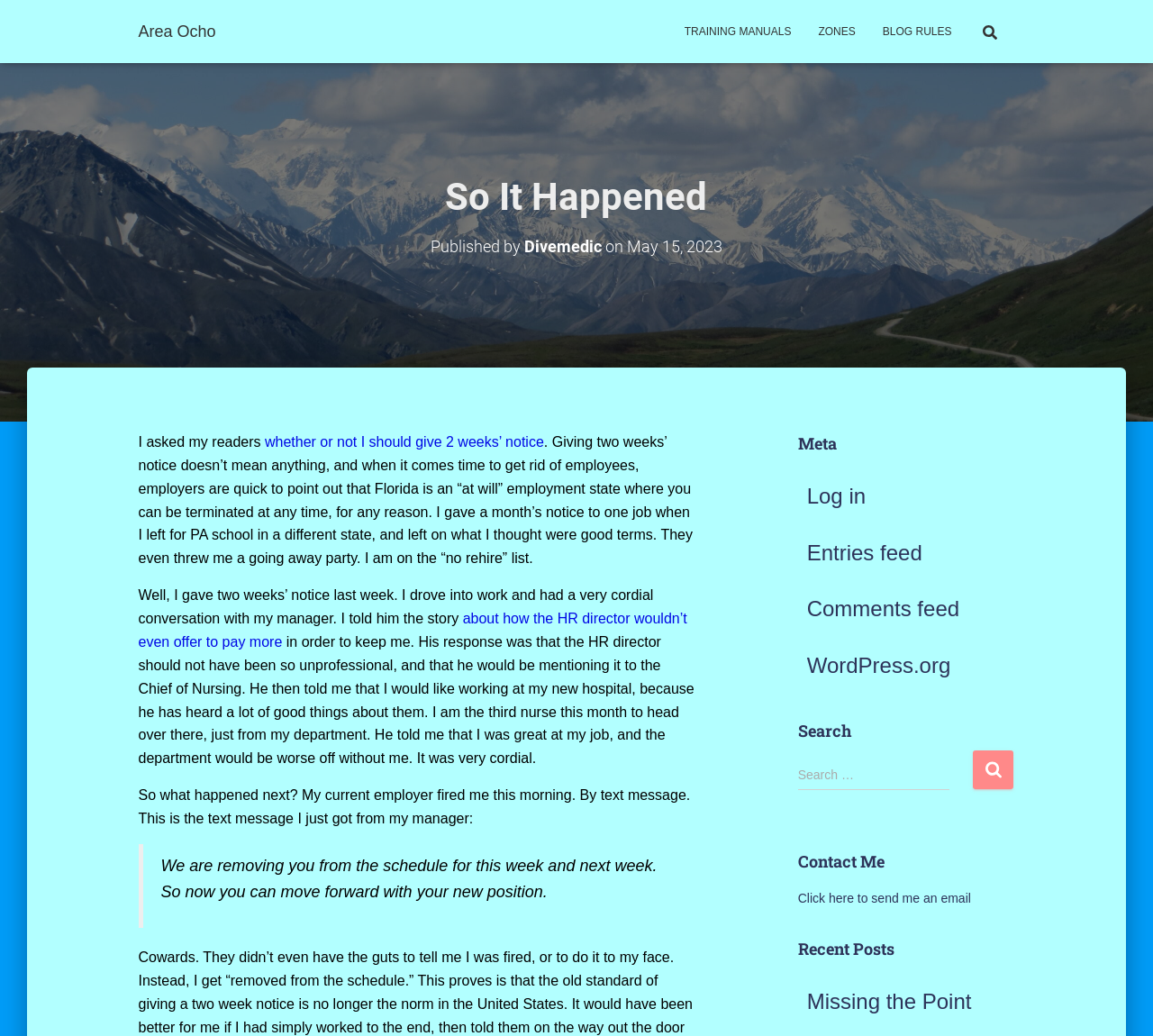Identify the bounding box coordinates of the specific part of the webpage to click to complete this instruction: "Log in to the website".

[0.7, 0.467, 0.751, 0.49]